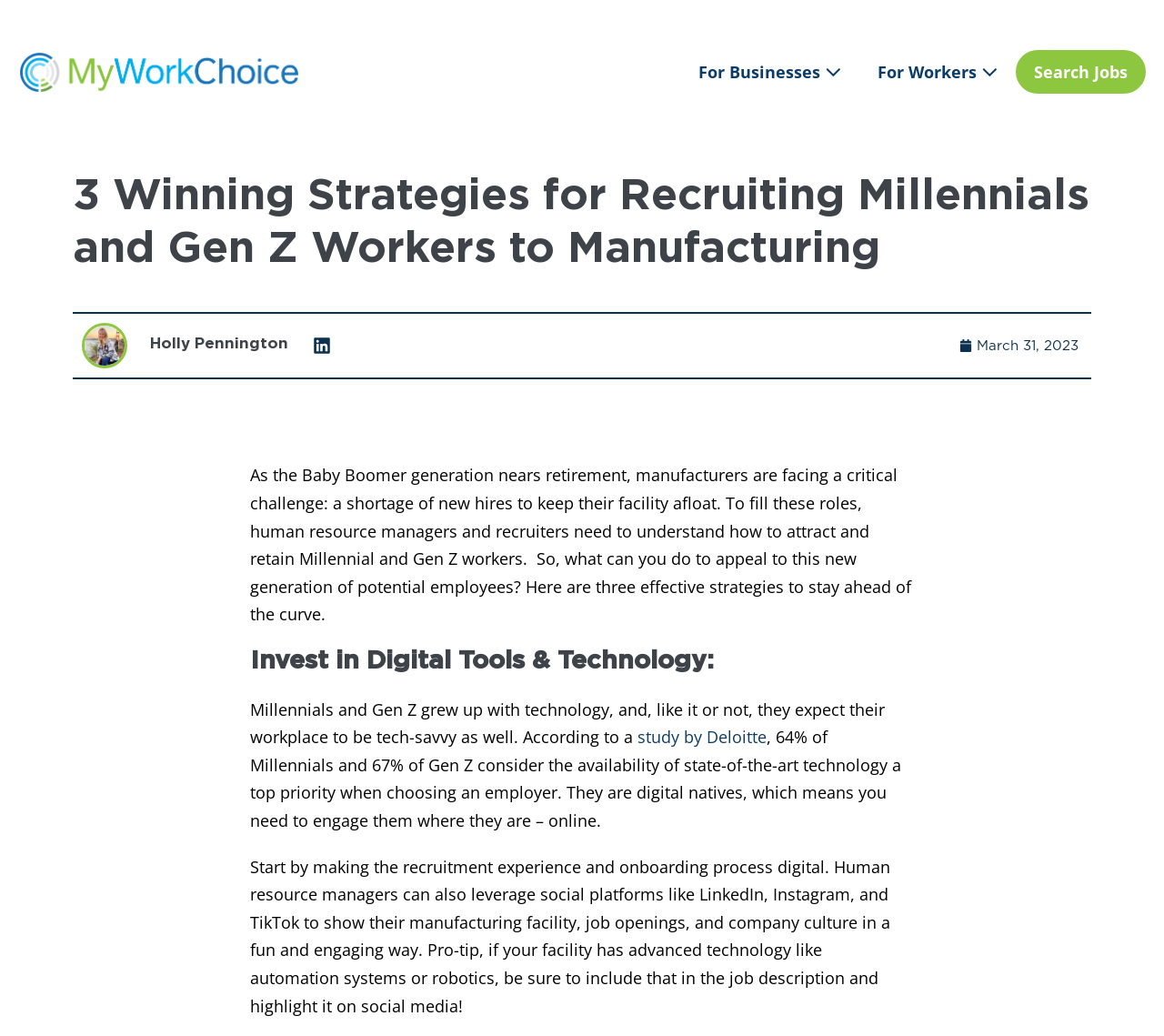Identify the main title of the webpage and generate its text content.

3 Winning Strategies for Recruiting Millennials and Gen Z Workers to Manufacturing